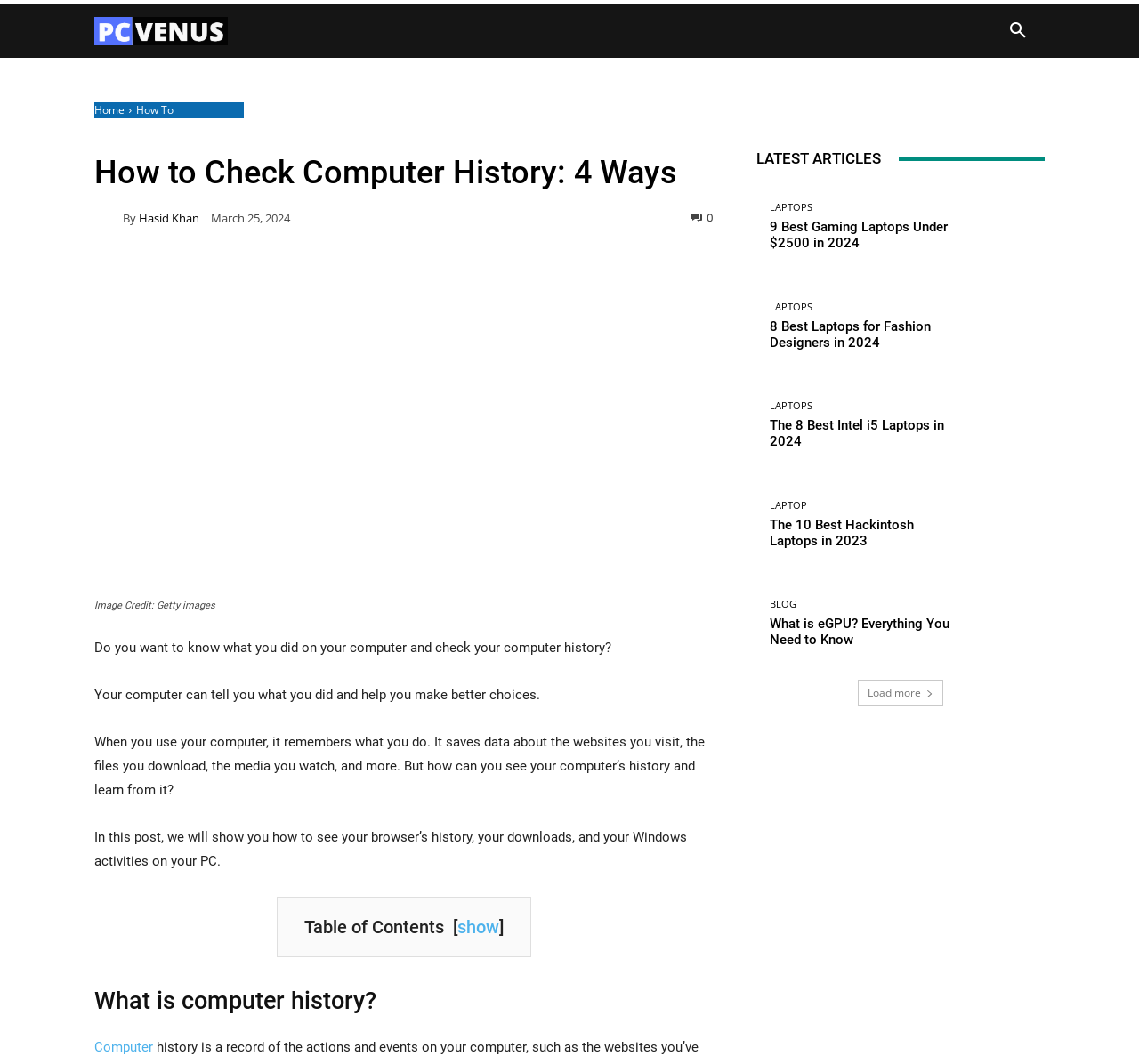Determine the bounding box coordinates of the clickable element to complete this instruction: "Go to 'HOW TO' page". Provide the coordinates in the format of four float numbers between 0 and 1, [left, top, right, bottom].

[0.219, 0.004, 0.287, 0.054]